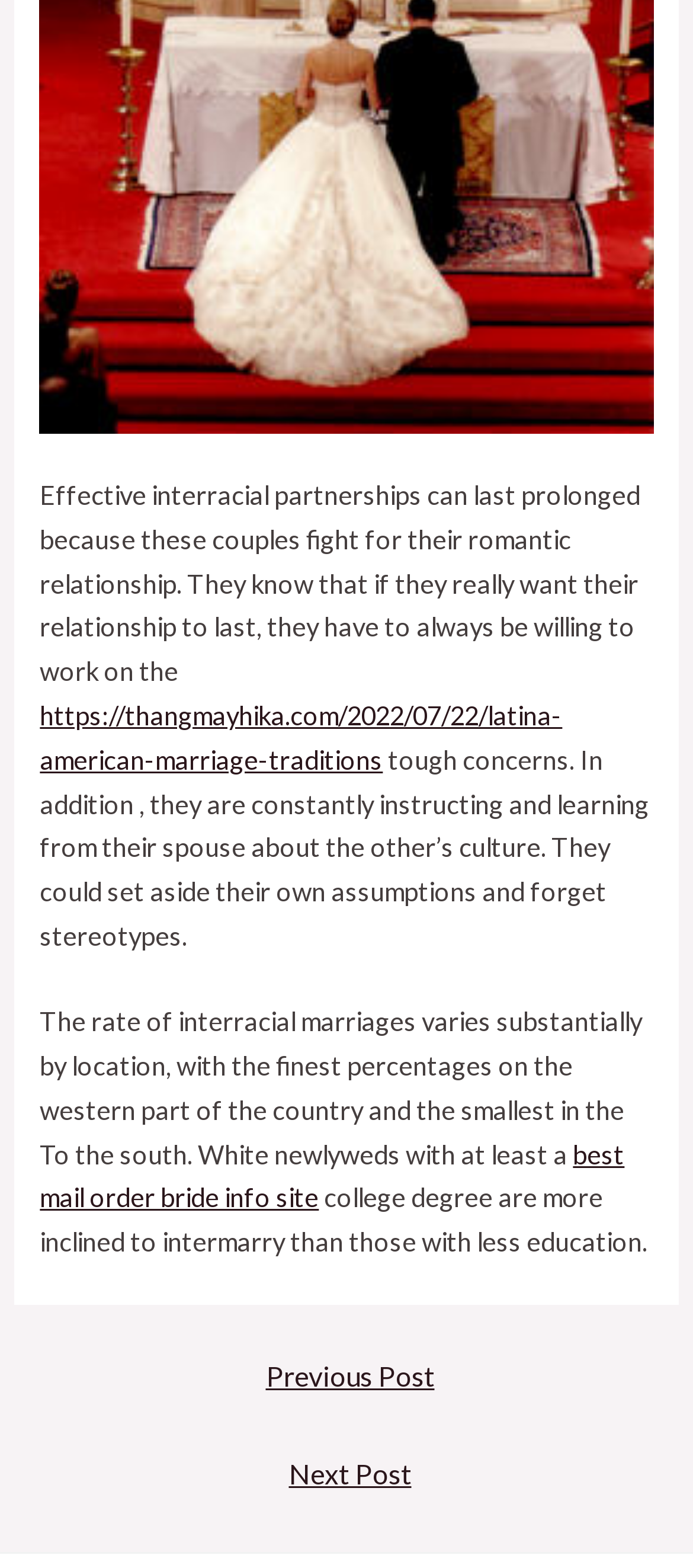Provide a short, one-word or phrase answer to the question below:
What options are available for navigating posts?

Previous and Next Post